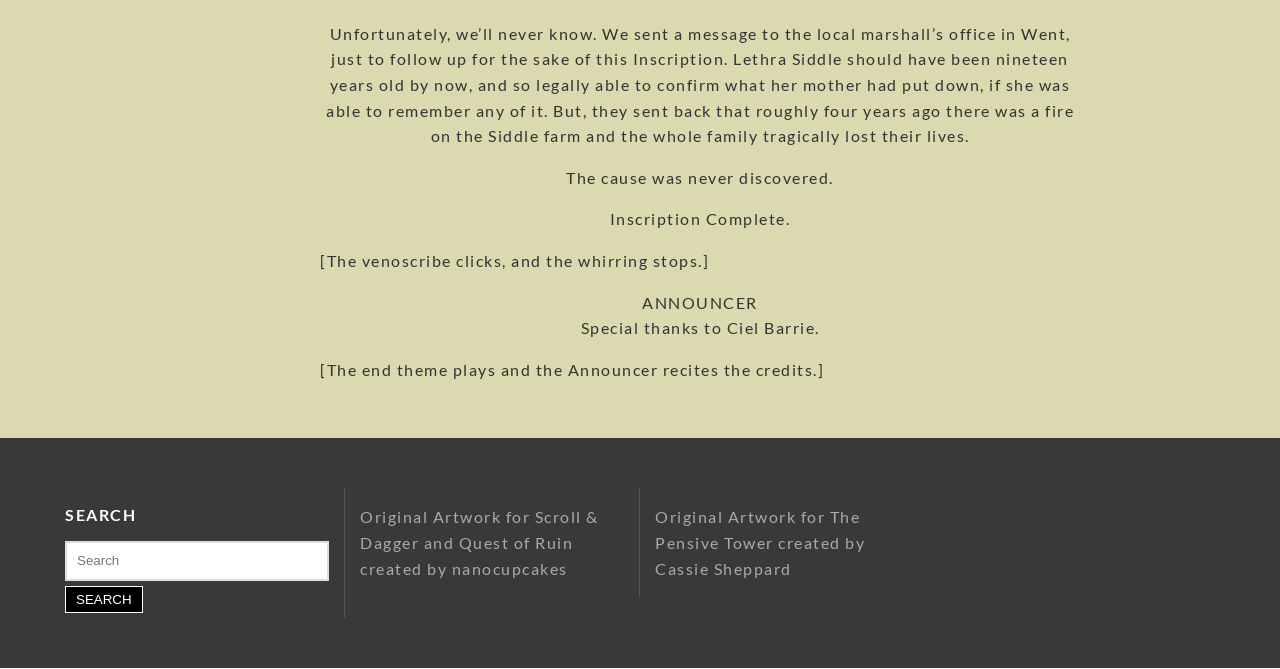Determine the bounding box for the UI element described here: "alt="Poplar Round Art Boards"".

None